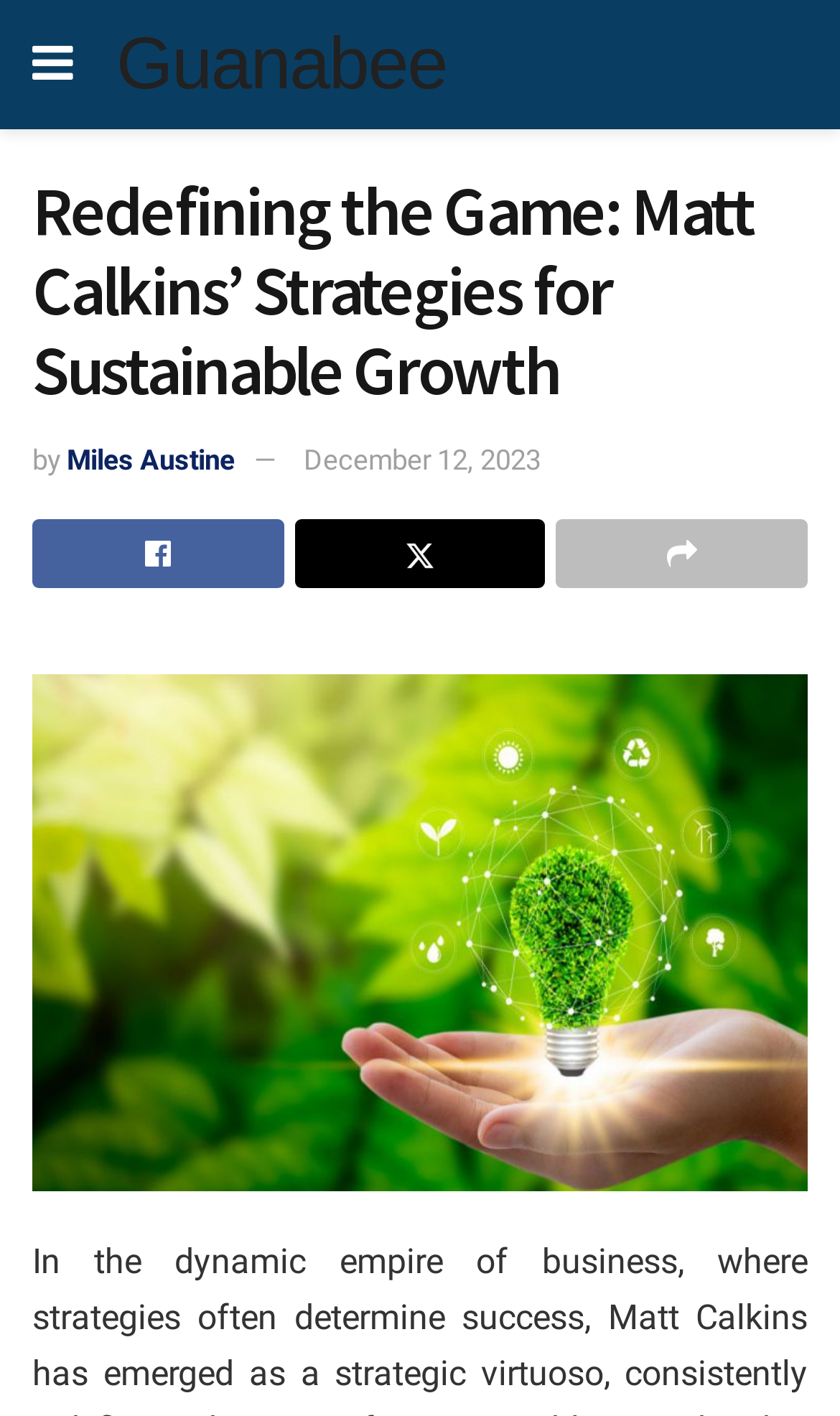Is there an image in the article?
Give a detailed response to the question by analyzing the screenshot.

I found an image element with a bounding box coordinate, indicating that there is an image in the article.